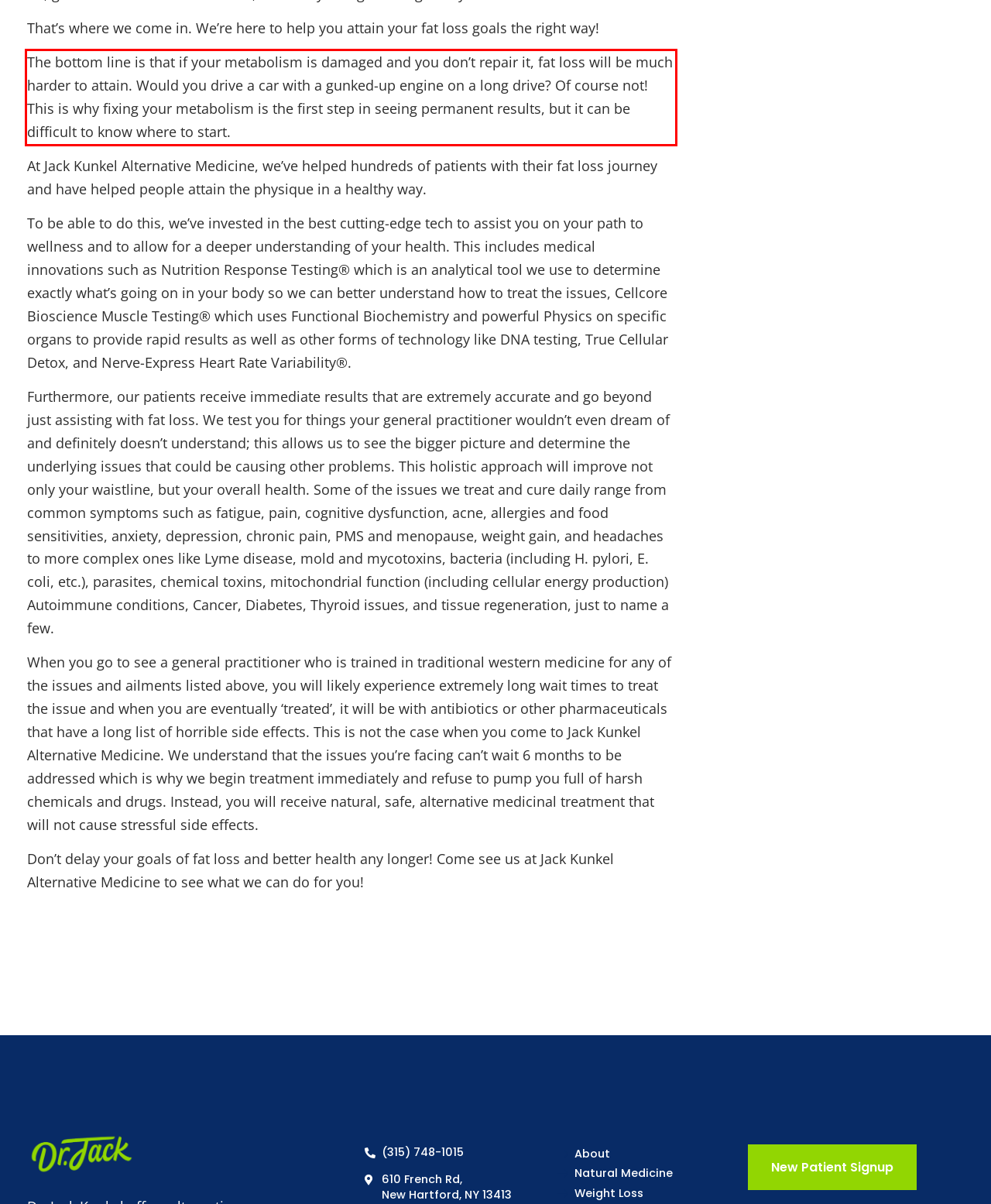You are given a screenshot of a webpage with a UI element highlighted by a red bounding box. Please perform OCR on the text content within this red bounding box.

The bottom line is that if your metabolism is damaged and you don’t repair it, fat loss will be much harder to attain. Would you drive a car with a gunked-up engine on a long drive? Of course not! This is why fixing your metabolism is the first step in seeing permanent results, but it can be difficult to know where to start.